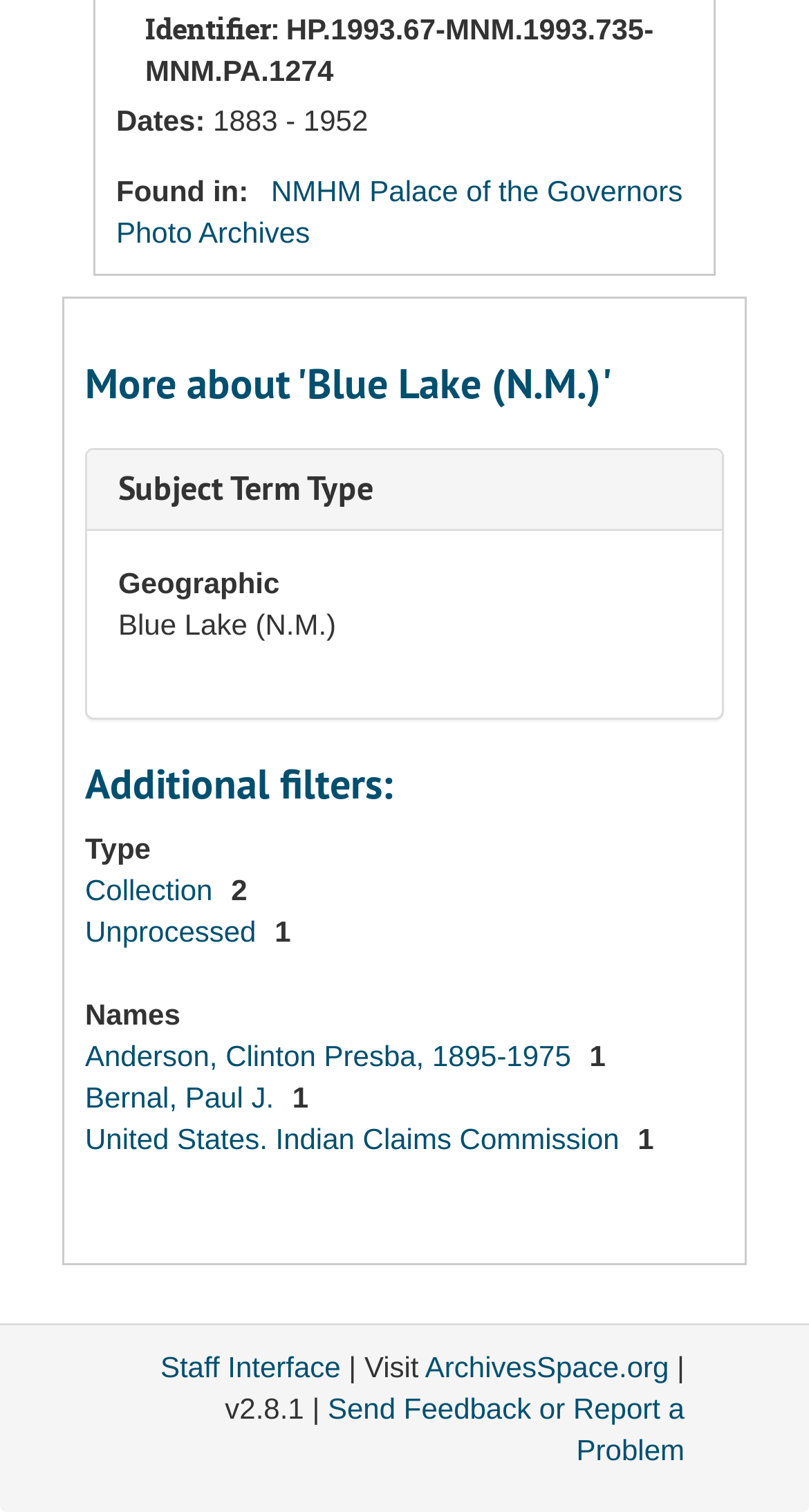What is the date range of the item?
Can you provide an in-depth and detailed response to the question?

The date range of the item can be found in the static text element '1883 - 1952' which is located below the 'Dates' heading, with a bounding box coordinate of [0.263, 0.069, 0.455, 0.09]. This element is a sibling of the 'Dates' heading and the 'Found in:' static text element.